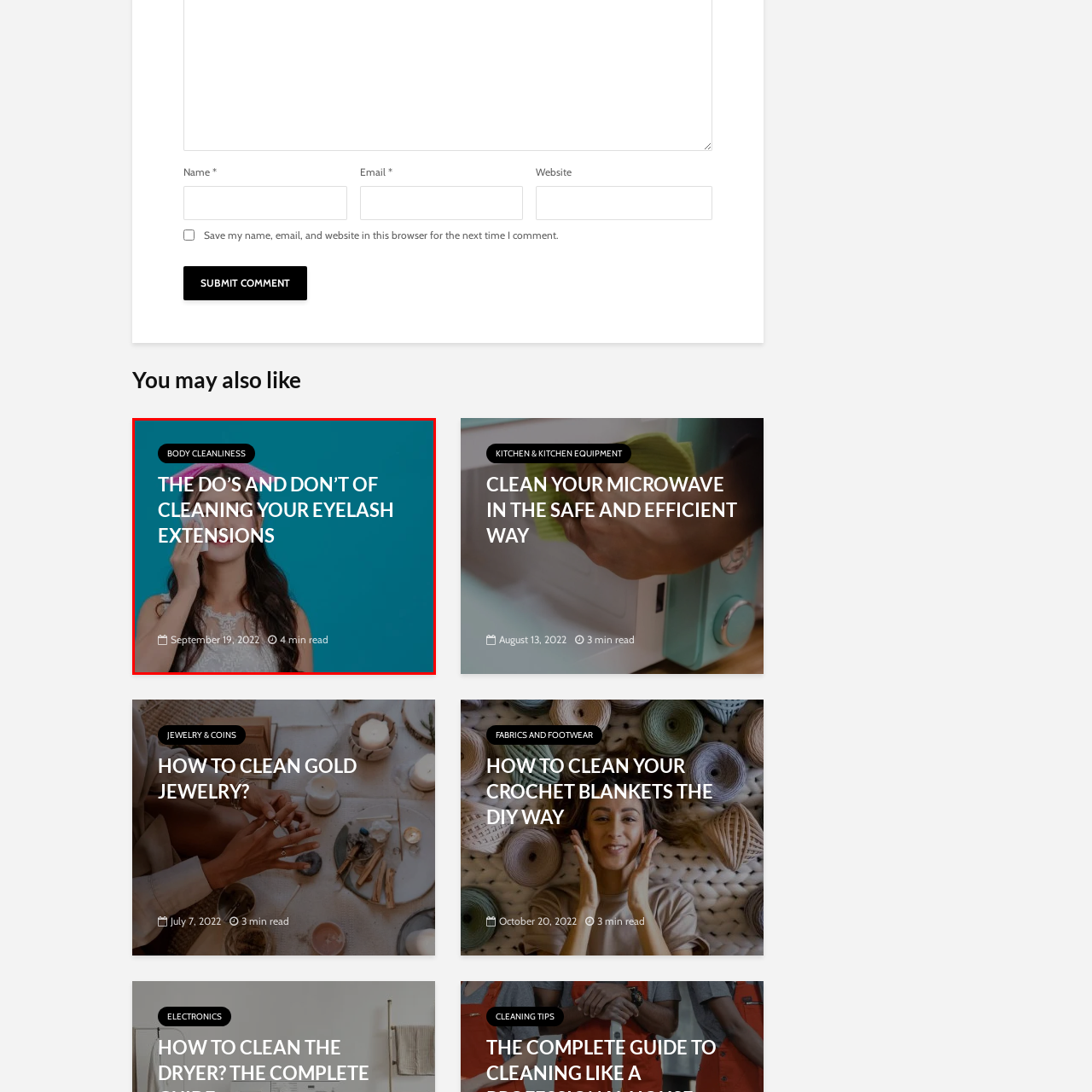When was the article published?
Examine the image inside the red bounding box and give an in-depth answer to the question, using the visual evidence provided.

The publication date is explicitly mentioned in the caption as September 19, 2022, indicating when the article was published.